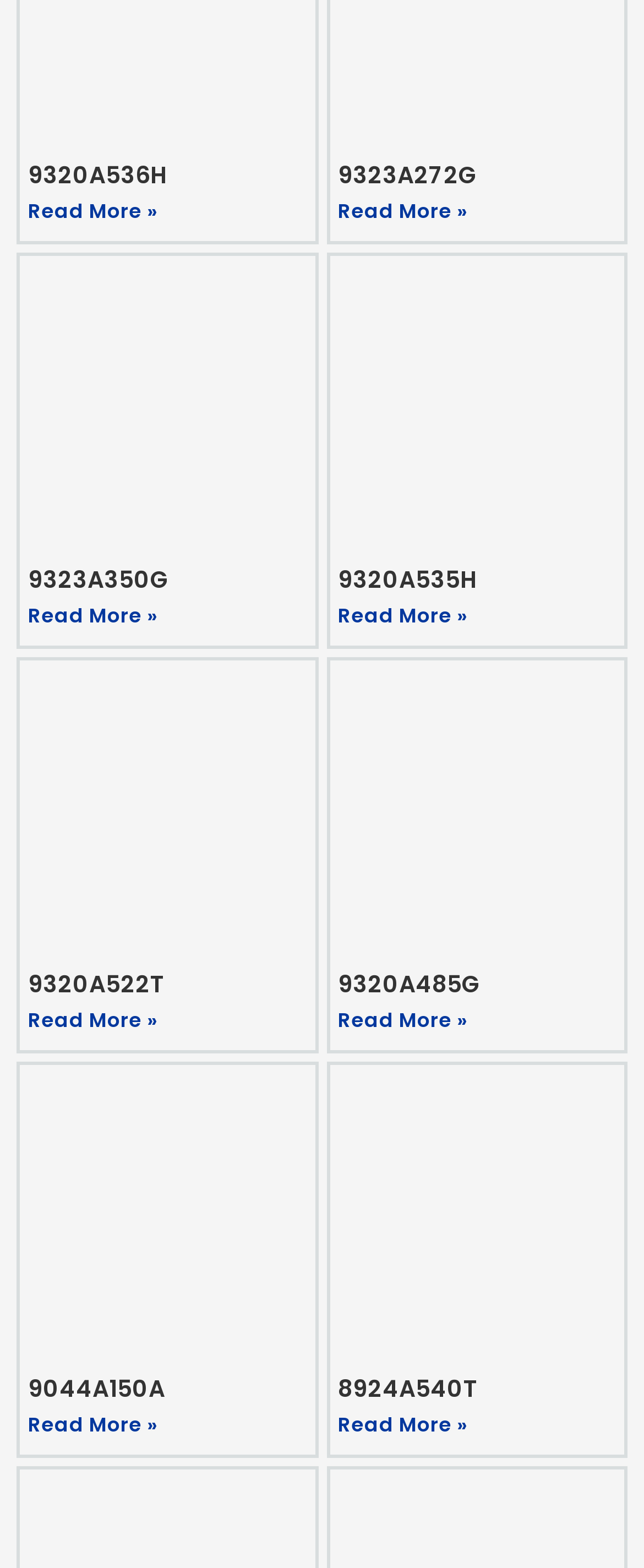Please find the bounding box coordinates in the format (top-left x, top-left y, bottom-right x, bottom-right y) for the given element description. Ensure the coordinates are floating point numbers between 0 and 1. Description: 9320A535H

[0.524, 0.359, 0.74, 0.38]